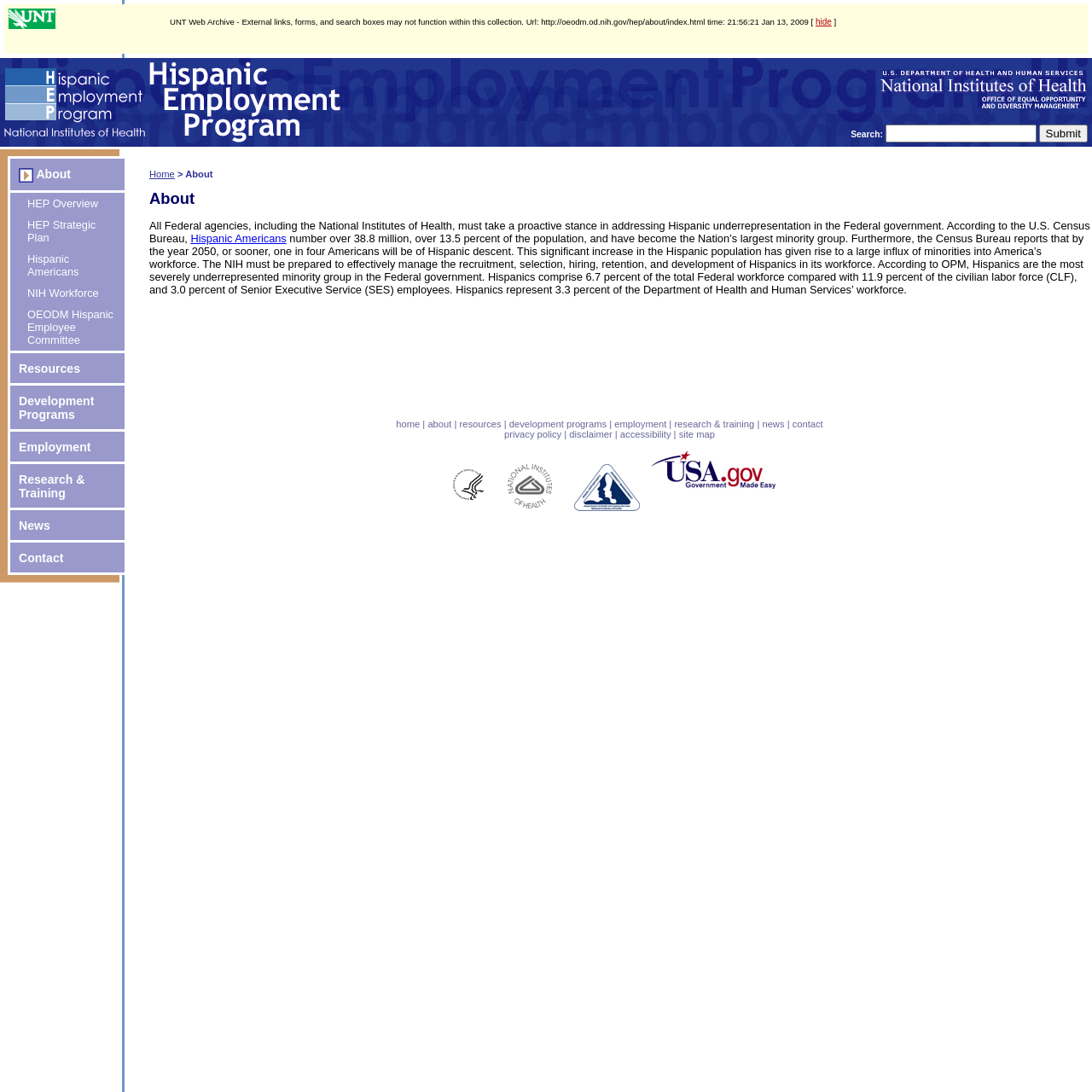Determine the bounding box coordinates of the region to click in order to accomplish the following instruction: "learn about HEP overview". Provide the coordinates as four float numbers between 0 and 1, specifically [left, top, right, bottom].

[0.025, 0.18, 0.09, 0.192]